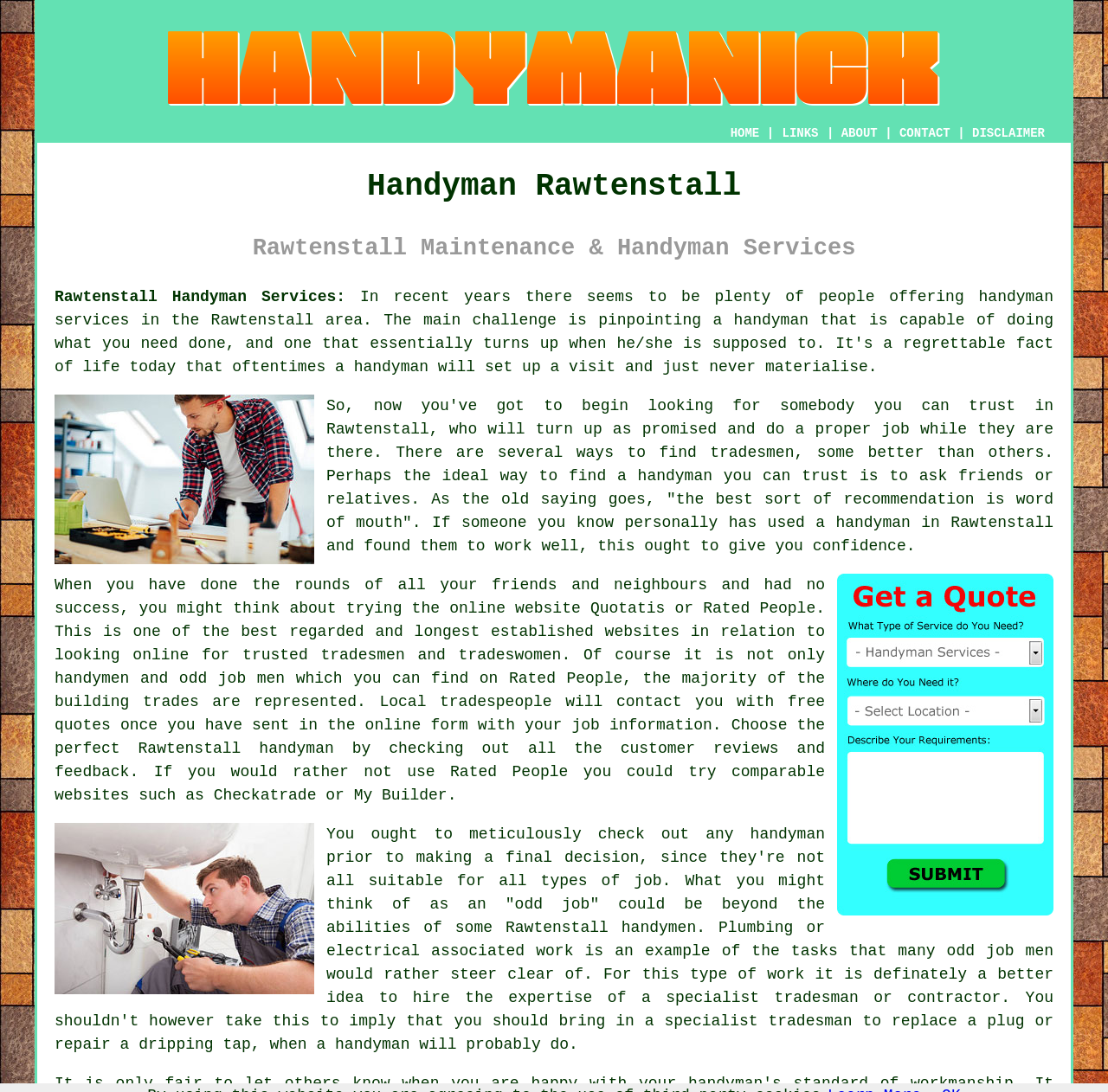What is the name of the handyman service?
Observe the image and answer the question with a one-word or short phrase response.

Rawtenstall Handyman Services